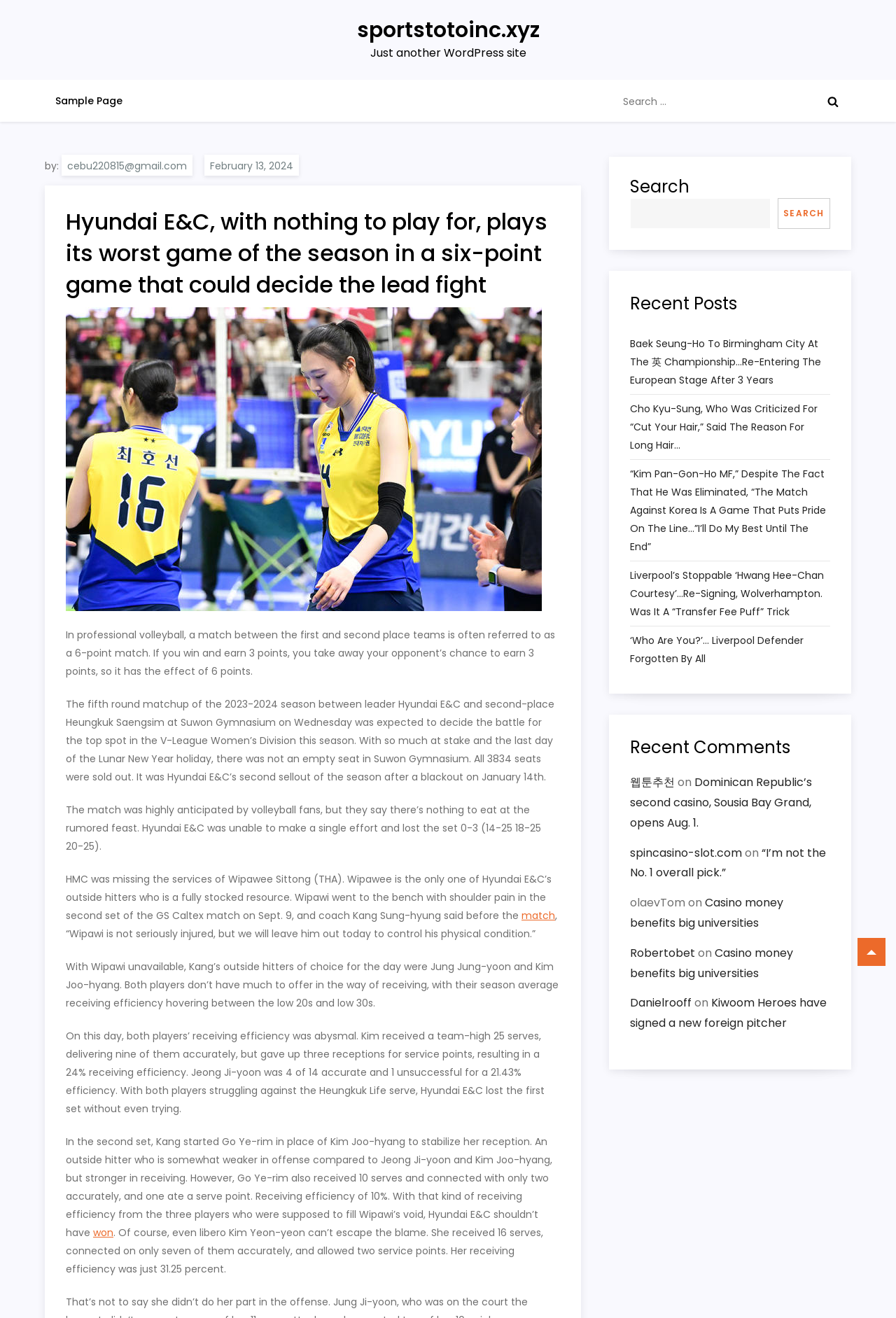What is the name of the volleyball team that played its worst game?
Based on the image content, provide your answer in one word or a short phrase.

Hyundai E&C